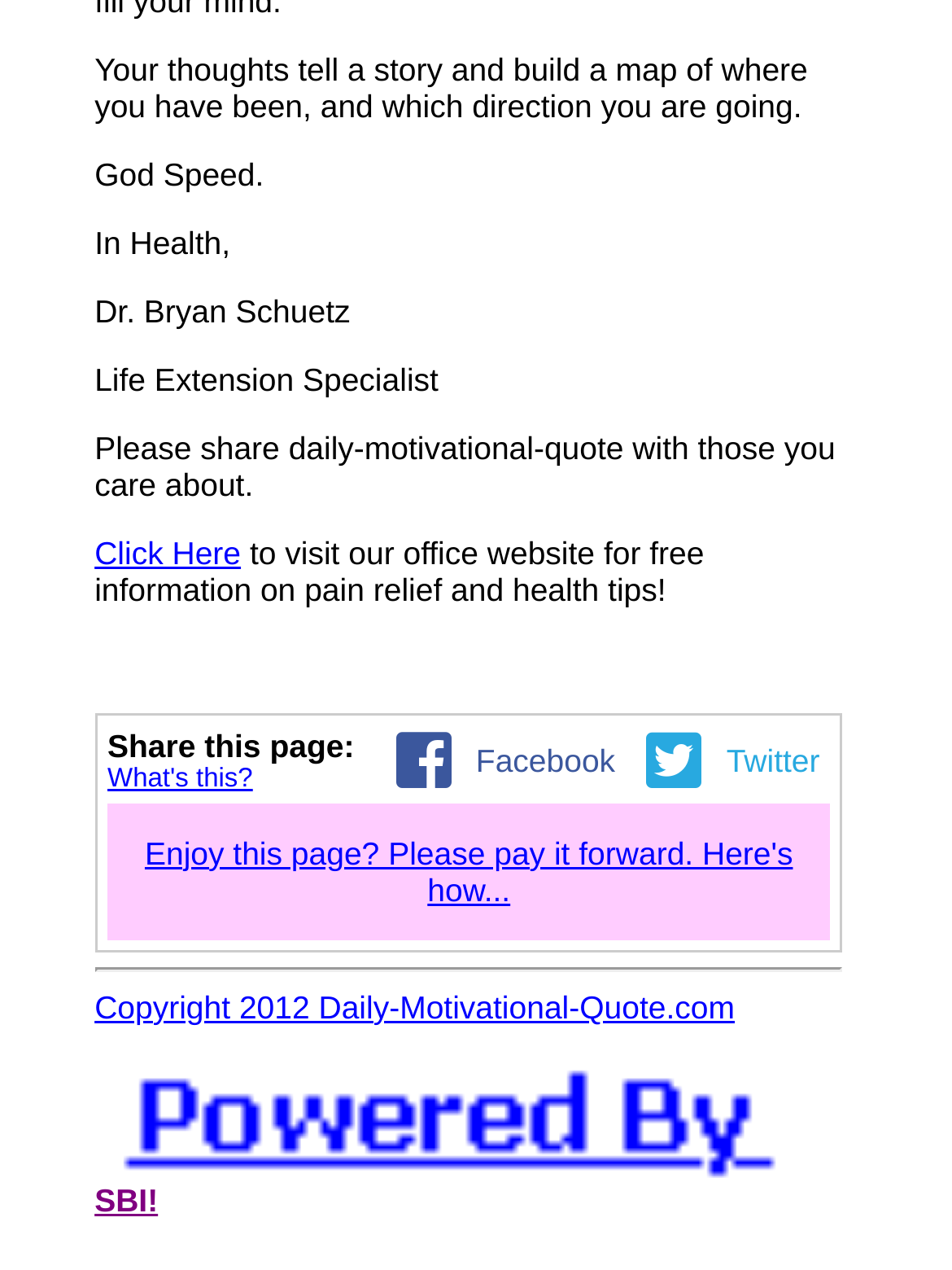Identify the bounding box coordinates for the UI element described by the following text: "Click Here". Provide the coordinates as four float numbers between 0 and 1, in the format [left, top, right, bottom].

[0.099, 0.422, 0.253, 0.451]